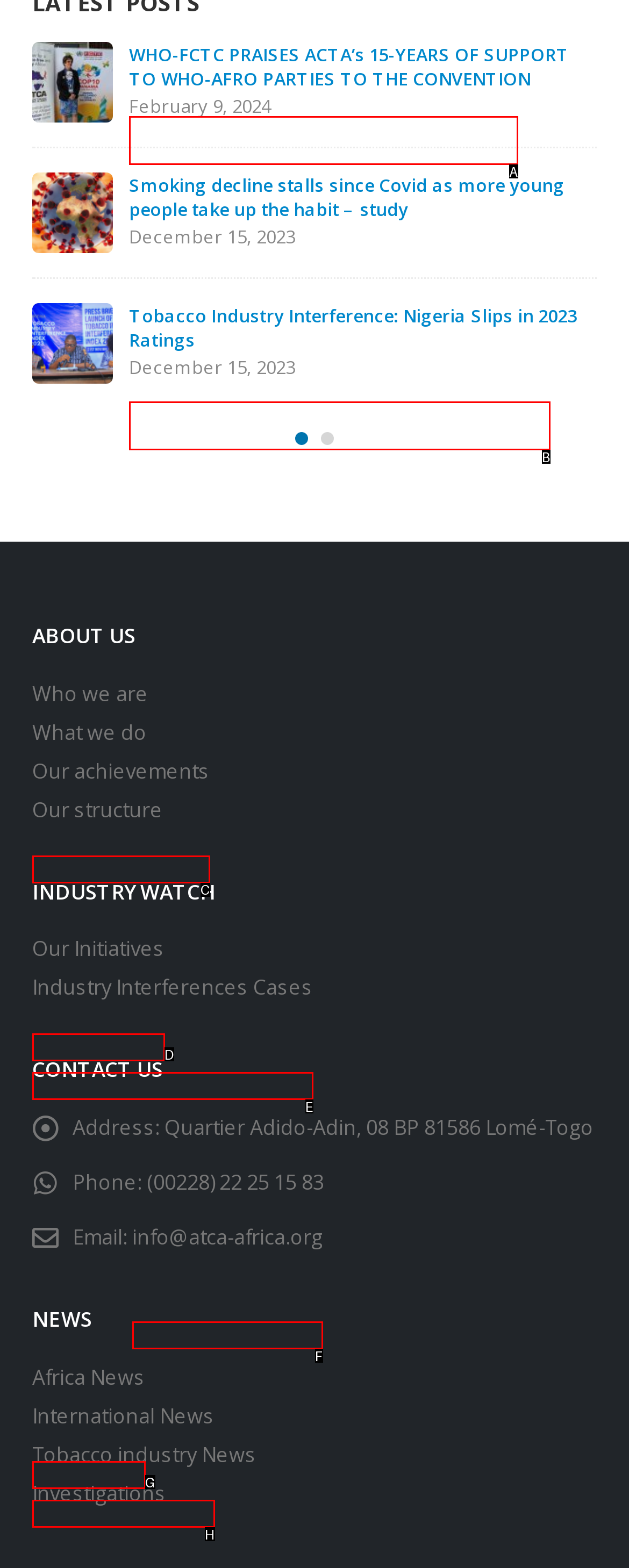Select the letter of the option that corresponds to: info@atca-africa.org
Provide the letter from the given options.

F